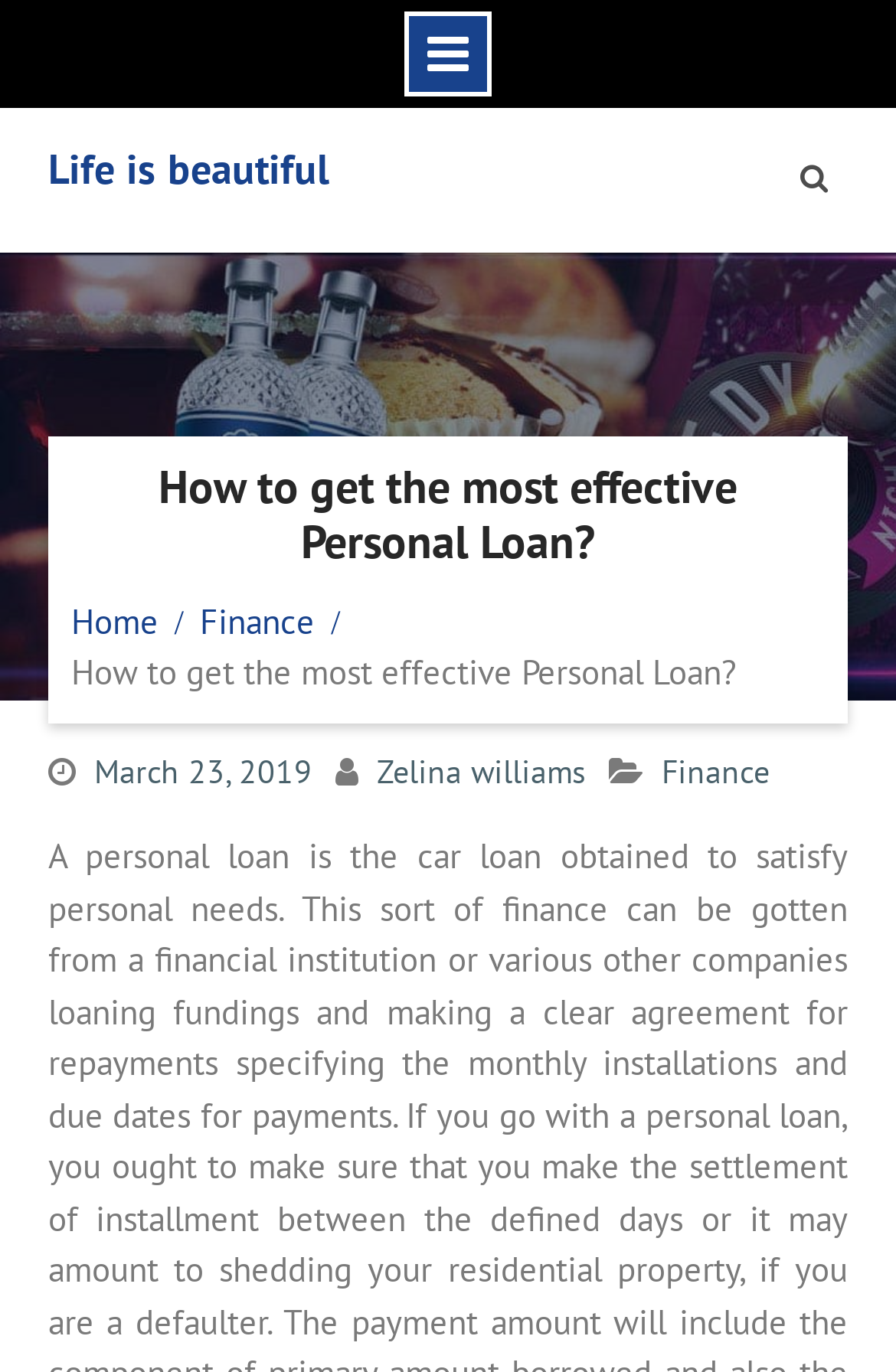Find the bounding box coordinates for the HTML element described as: "Finance". The coordinates should consist of four float values between 0 and 1, i.e., [left, top, right, bottom].

[0.738, 0.547, 0.859, 0.577]